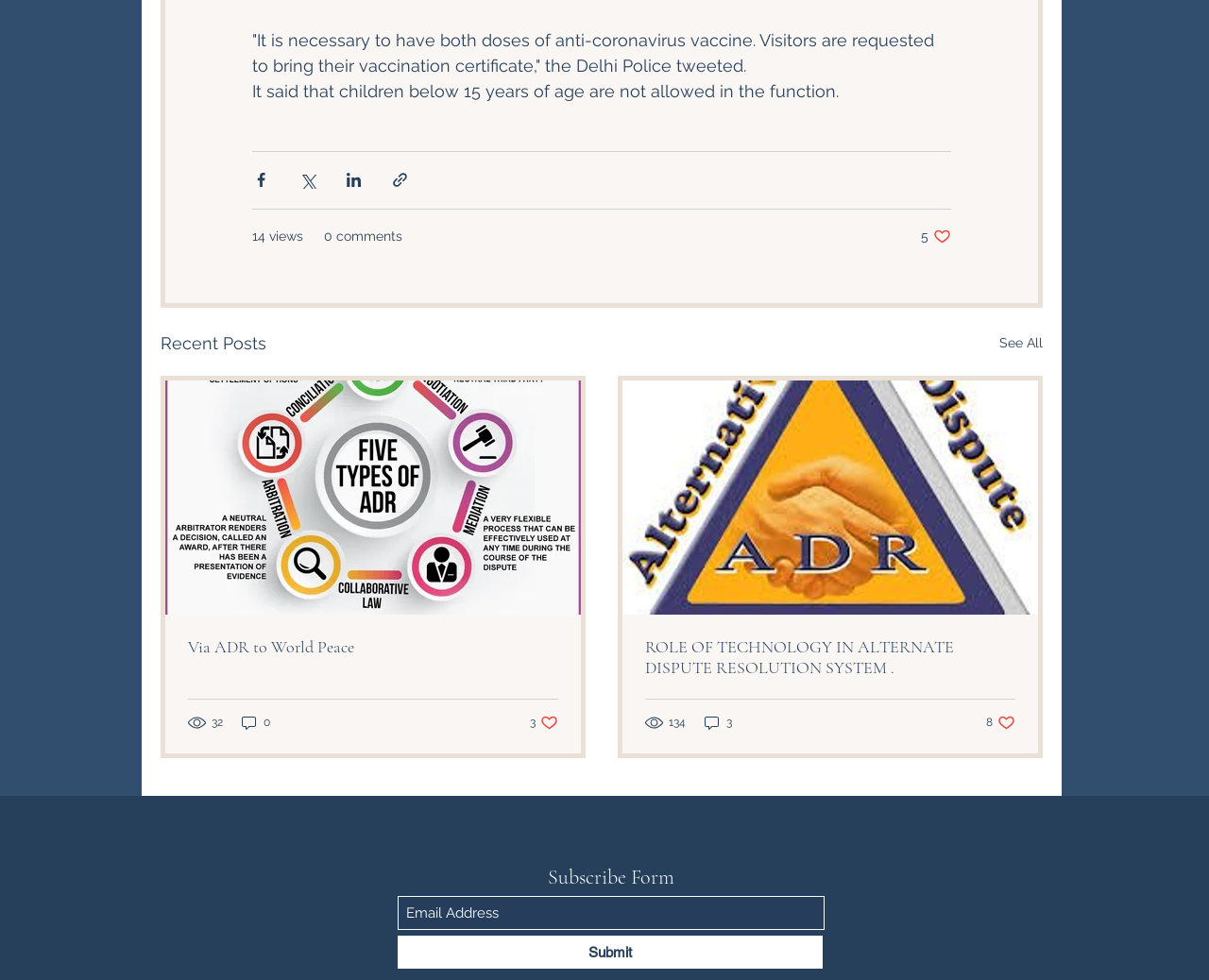What is the number of views for the second article? Look at the image and give a one-word or short phrase answer.

134